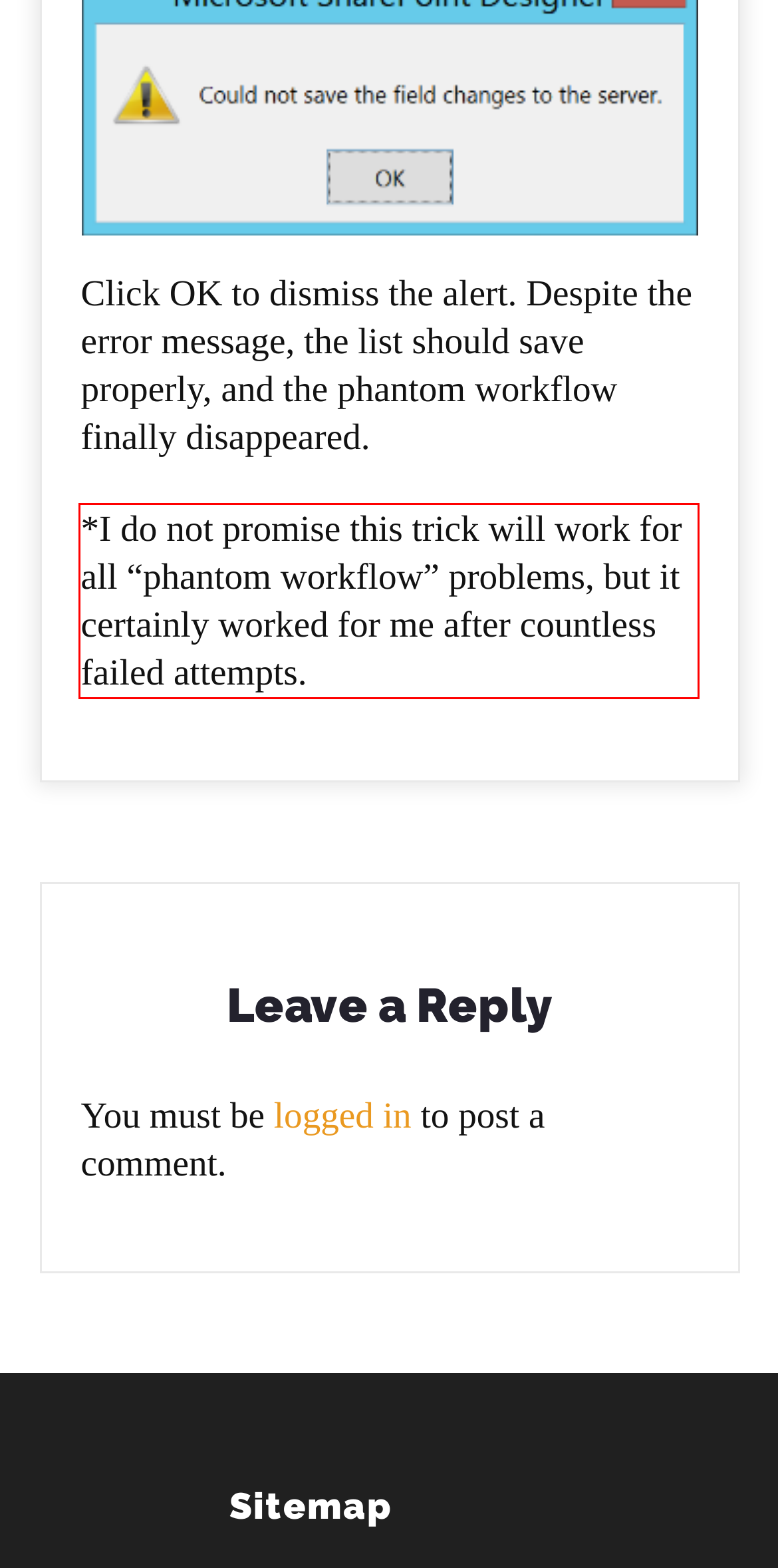From the provided screenshot, extract the text content that is enclosed within the red bounding box.

*I do not promise this trick will work for all “phantom workflow” problems, but it certainly worked for me after countless failed attempts.